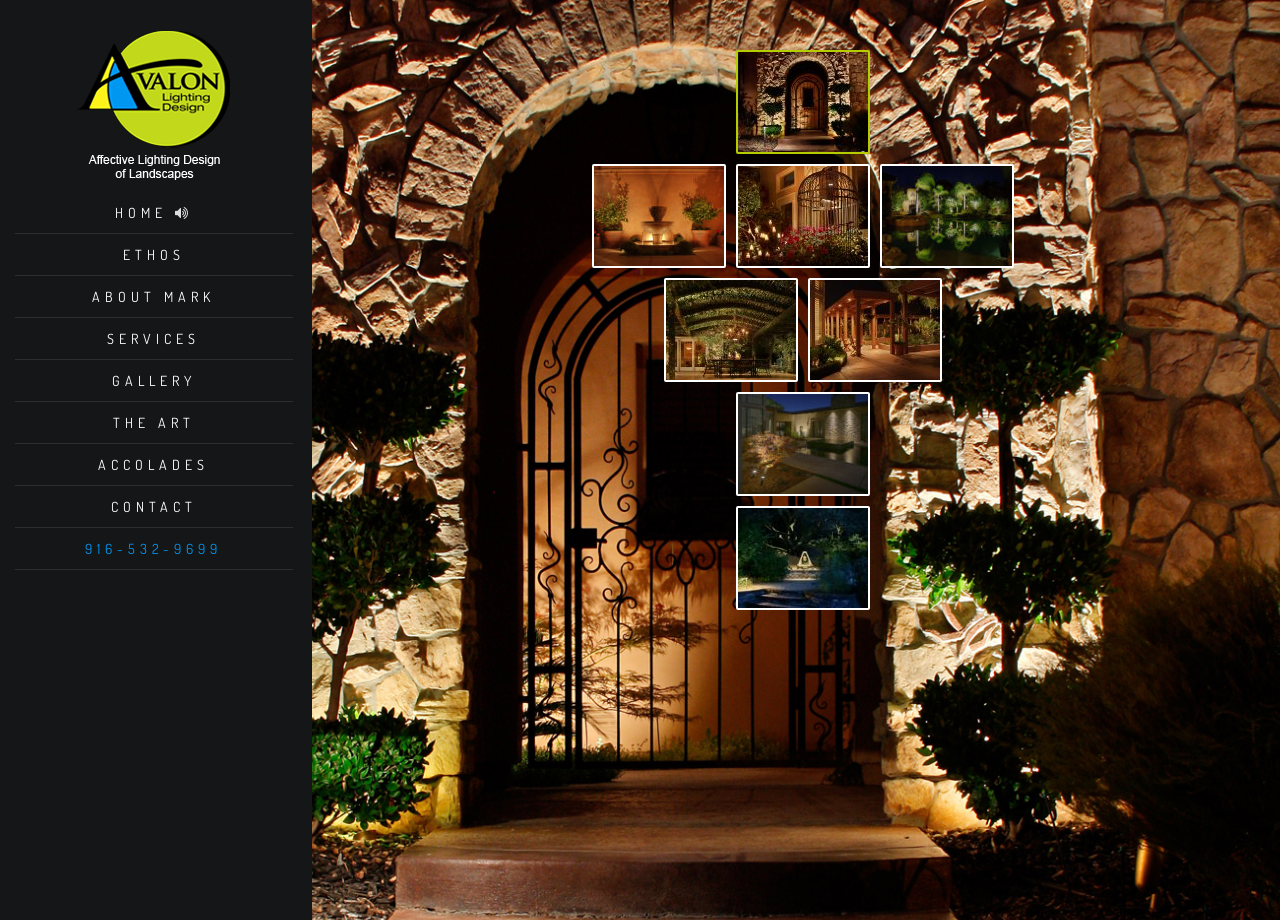Could you indicate the bounding box coordinates of the region to click in order to complete this instruction: "View Thumb 1".

[0.572, 0.099, 0.682, 0.119]